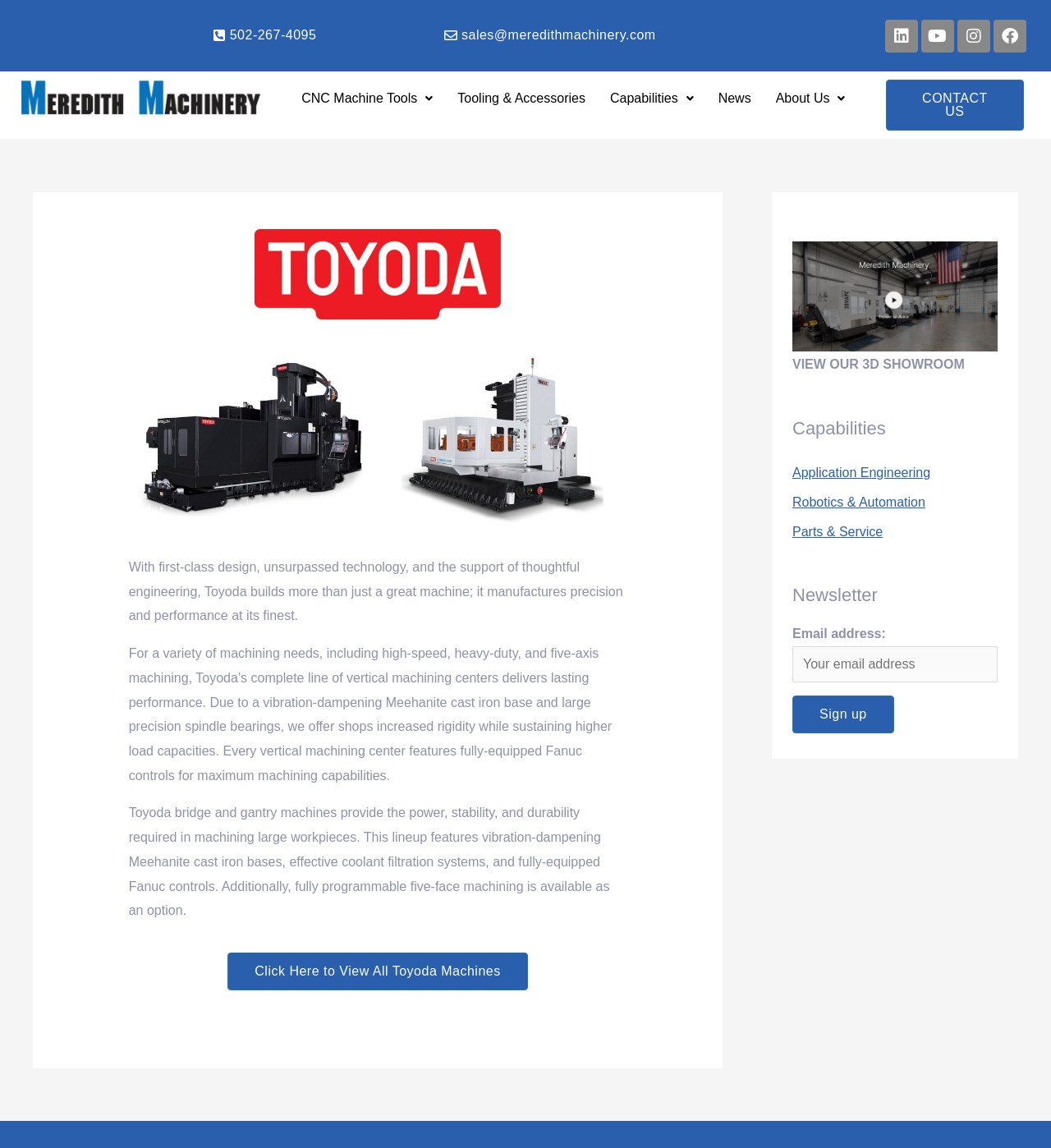Can you specify the bounding box coordinates of the area that needs to be clicked to fulfill the following instruction: "View all Toyoda machines"?

[0.217, 0.83, 0.502, 0.863]